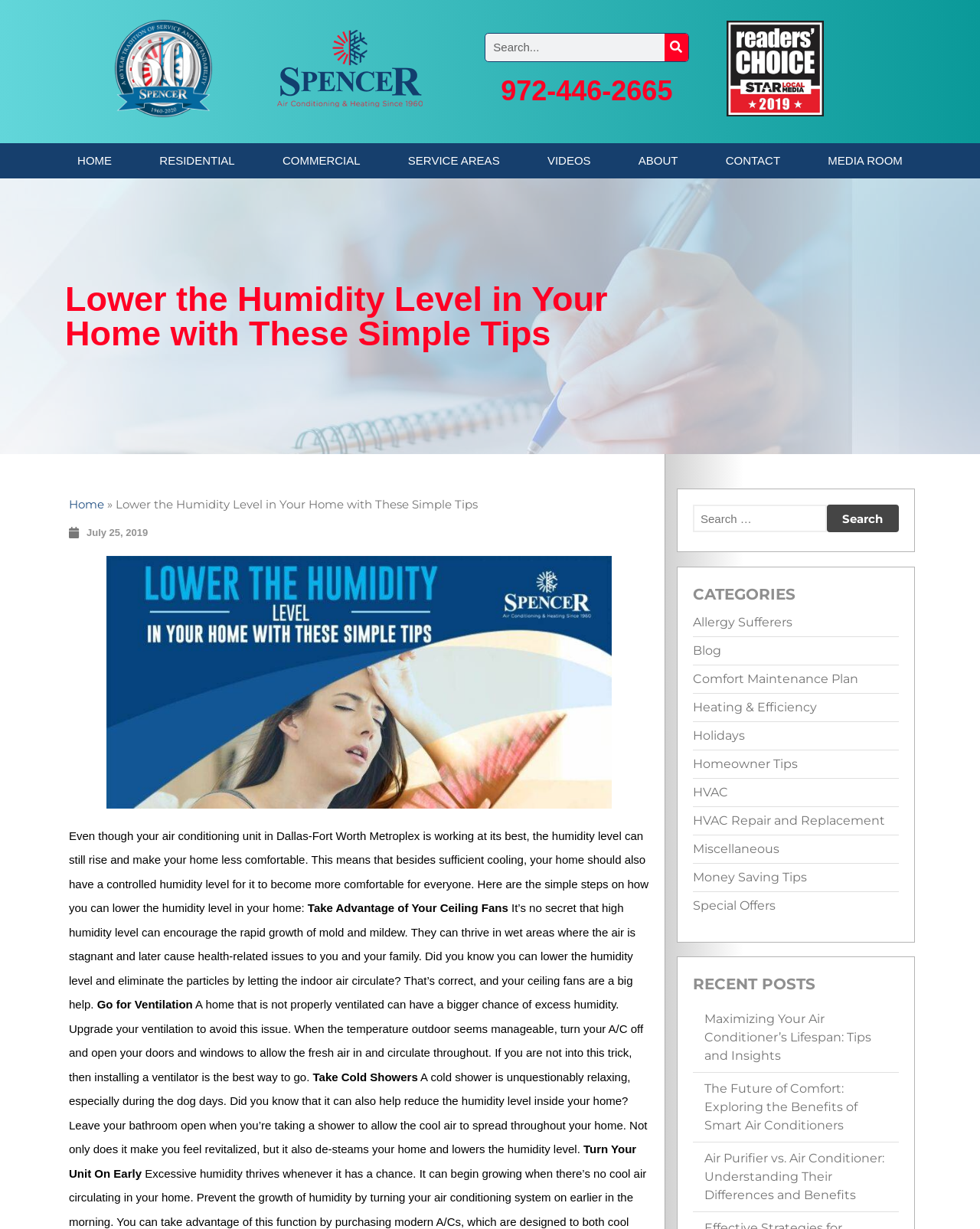Locate the UI element that matches the description Carrollton, TX in the webpage screenshot. Return the bounding box coordinates in the format (top-left x, top-left y, bottom-right x, bottom-right y), with values ranging from 0 to 1.

[0.869, 0.332, 0.98, 0.349]